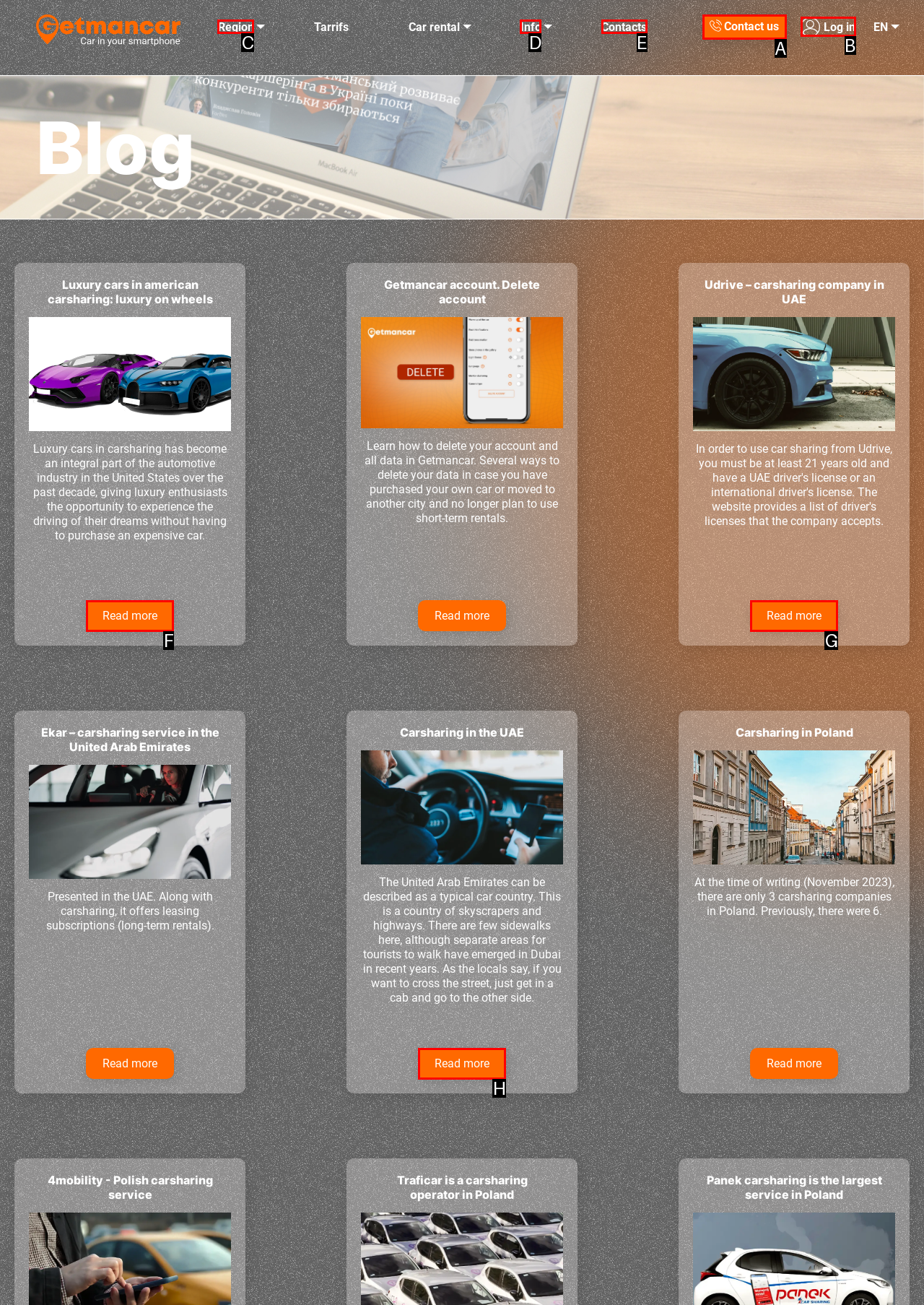Select the HTML element that corresponds to the description: Read more
Reply with the letter of the correct option from the given choices.

F